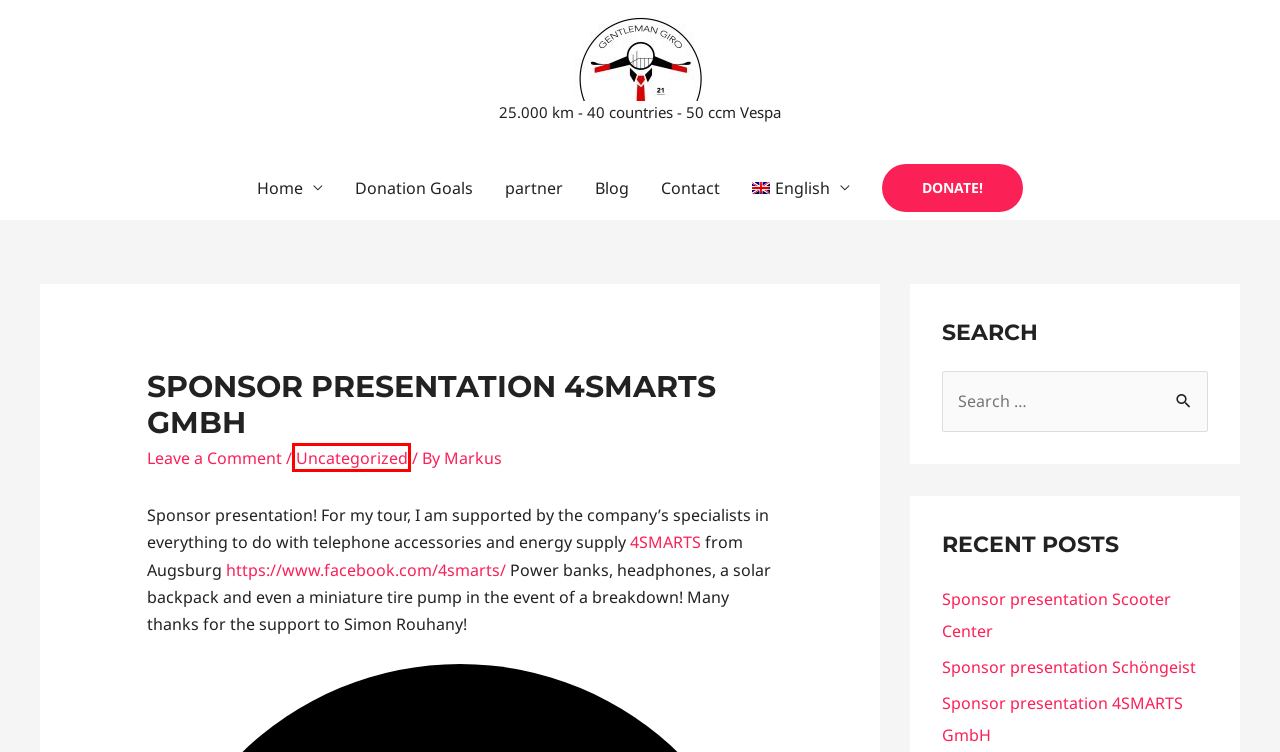Examine the webpage screenshot and identify the UI element enclosed in the red bounding box. Pick the webpage description that most accurately matches the new webpage after clicking the selected element. Here are the candidates:
A. Sponsor presentation Scooter Center ⋆ Vespa Gentleman Giro - Tour für krebskranke Kinder
B. Home ⋆ Vespa Gentleman Giro - Tour für krebskranke Kinder
C. partner ⋆ Vespa Gentleman Giro - Tour für krebskranke Kinder
D. Donation Goals ⋆ Vespa Gentleman Giro - Tour für krebskranke Kinder
E. Sponsor presentation Schöngeist ⋆ Vespa Gentleman Giro - Tour für krebskranke Kinder
F. Uncategorized Archive ⋆ Vespa Gentleman Giro - Tour für krebskranke Kinder
G. Contact ⋆ Vespa Gentleman Giro - Tour für krebskranke Kinder
H. Blog ⋆ Vespa Gentleman Giro - Tour für krebskranke Kinder

F